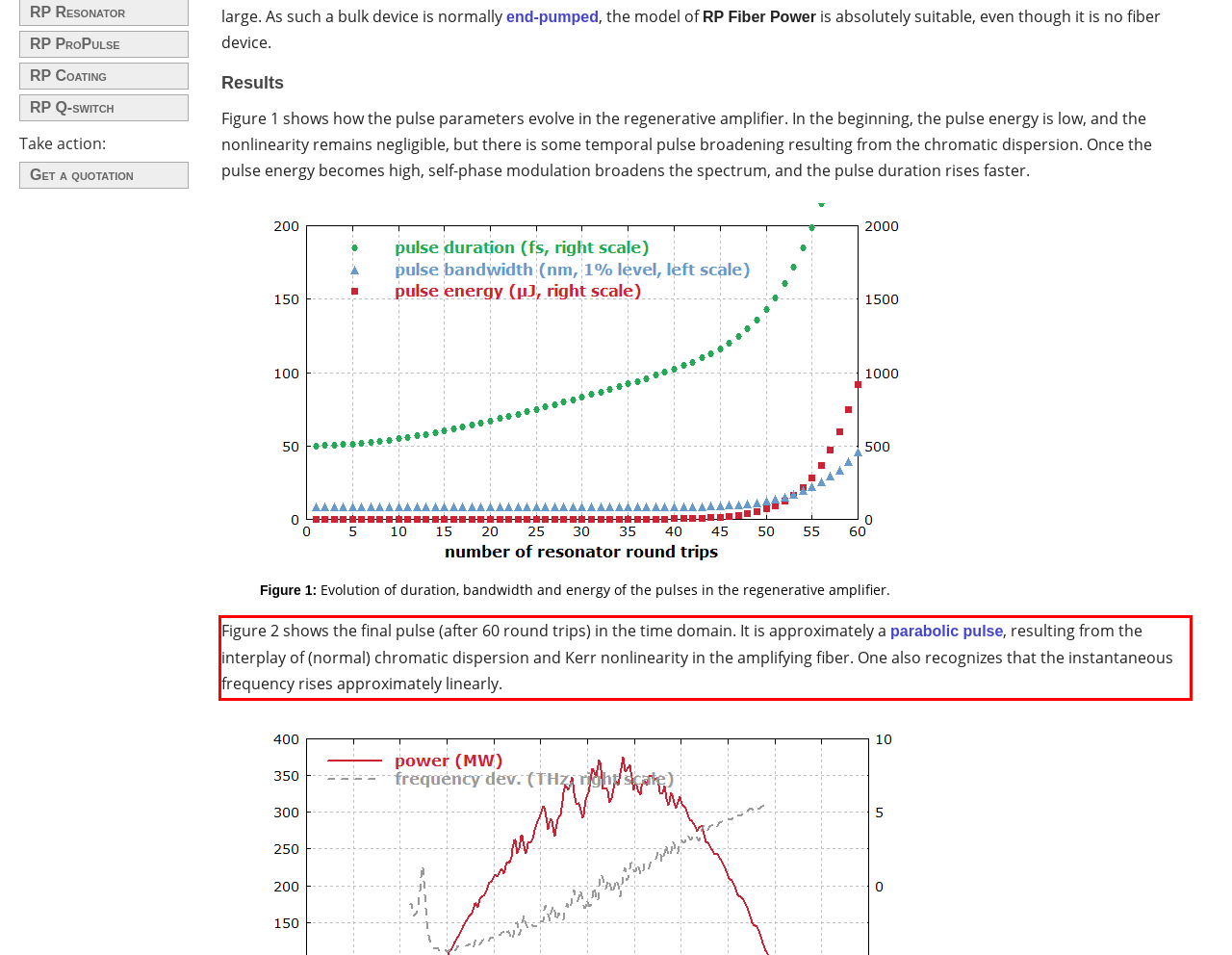By examining the provided screenshot of a webpage, recognize the text within the red bounding box and generate its text content.

Figure 2 shows the final pulse (after 60 round trips) in the time domain. It is approximately a parabolic pulse, resulting from the interplay of (normal) chromatic dispersion and Kerr nonlinearity in the amplifying fiber. One also recognizes that the instantaneous frequency rises approximately linearly.